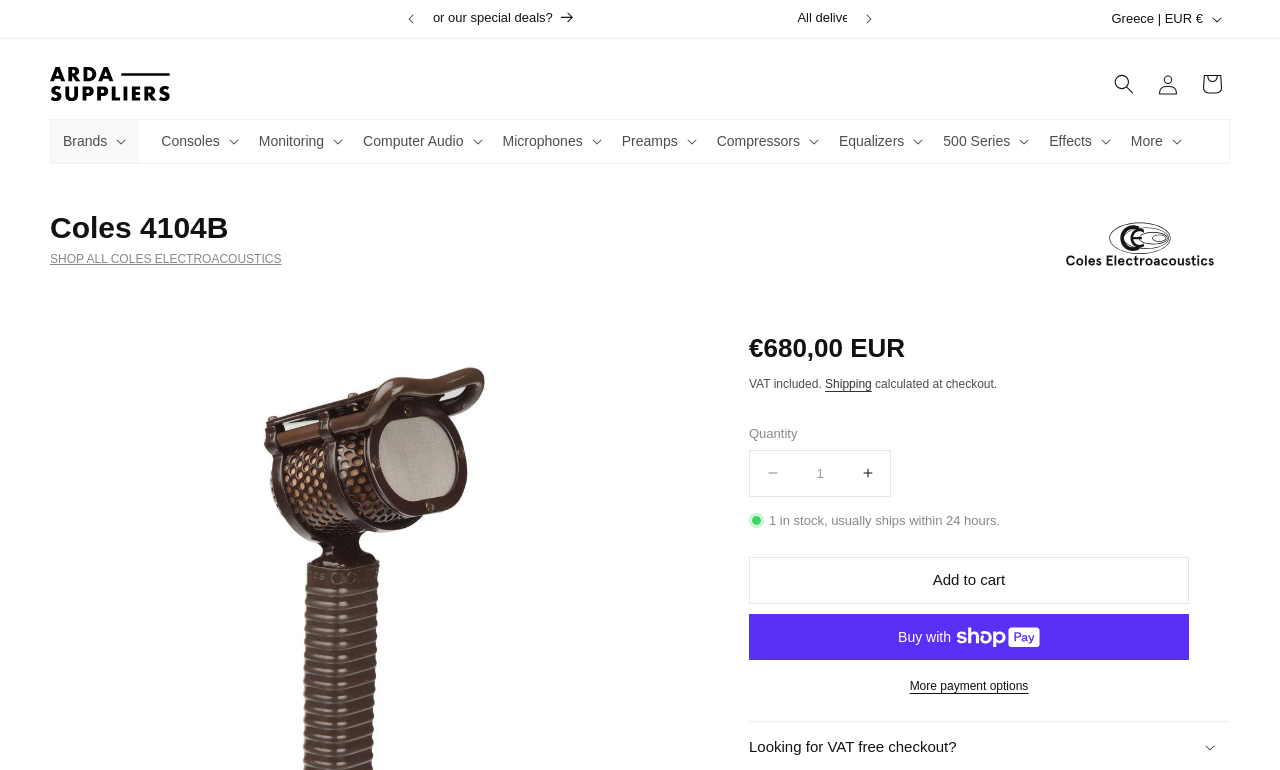Identify the main title of the webpage and generate its text content.

Coles 4104B
SHOP ALL COLES ELECTROACOUSTICS